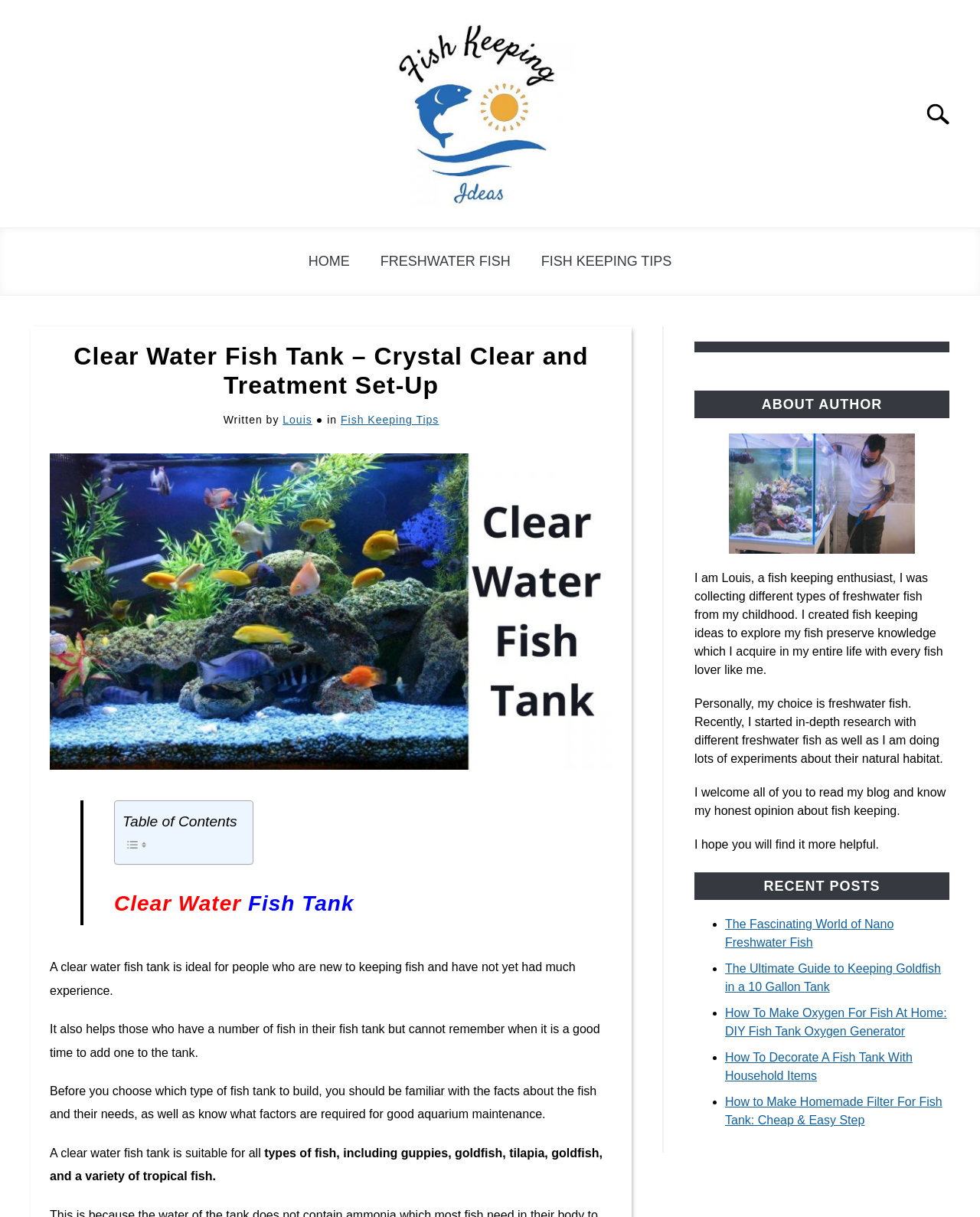Given the following UI element description: "Contact Us", find the bounding box coordinates in the webpage screenshot.

None